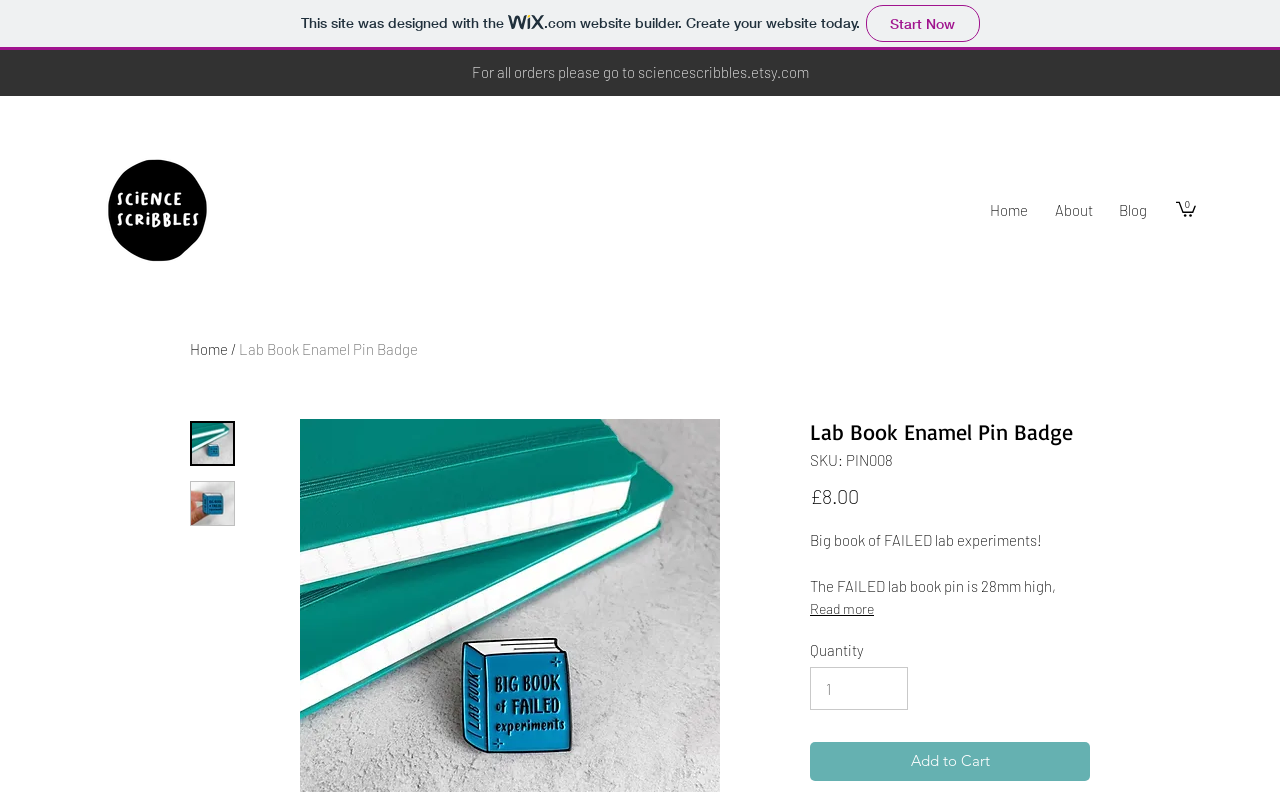Please find the bounding box coordinates of the clickable region needed to complete the following instruction: "Go to the website builder". The bounding box coordinates must consist of four float numbers between 0 and 1, i.e., [left, top, right, bottom].

[0.0, 0.0, 1.0, 0.063]